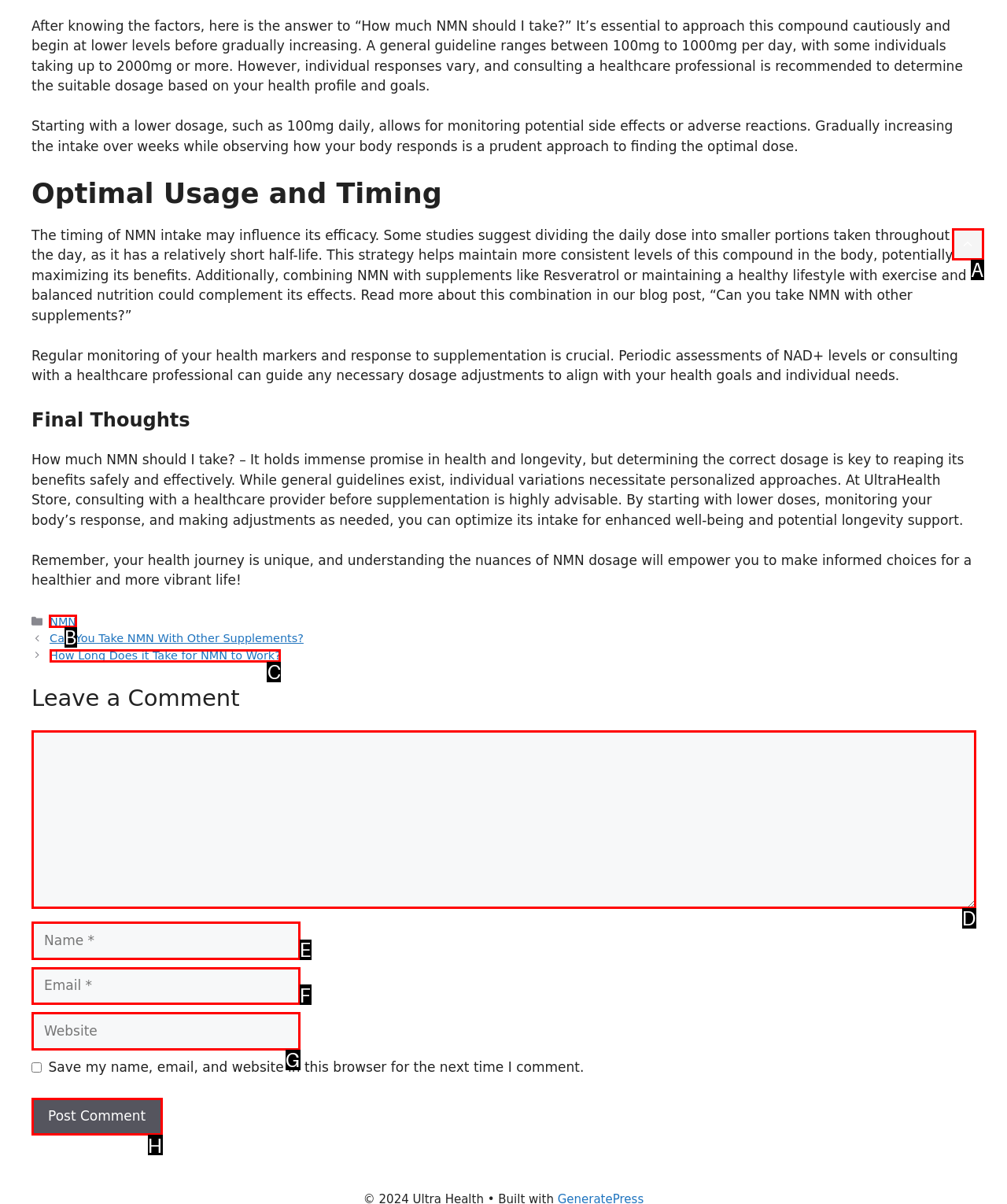What option should you select to complete this task: Click the 'NMN' link? Indicate your answer by providing the letter only.

B